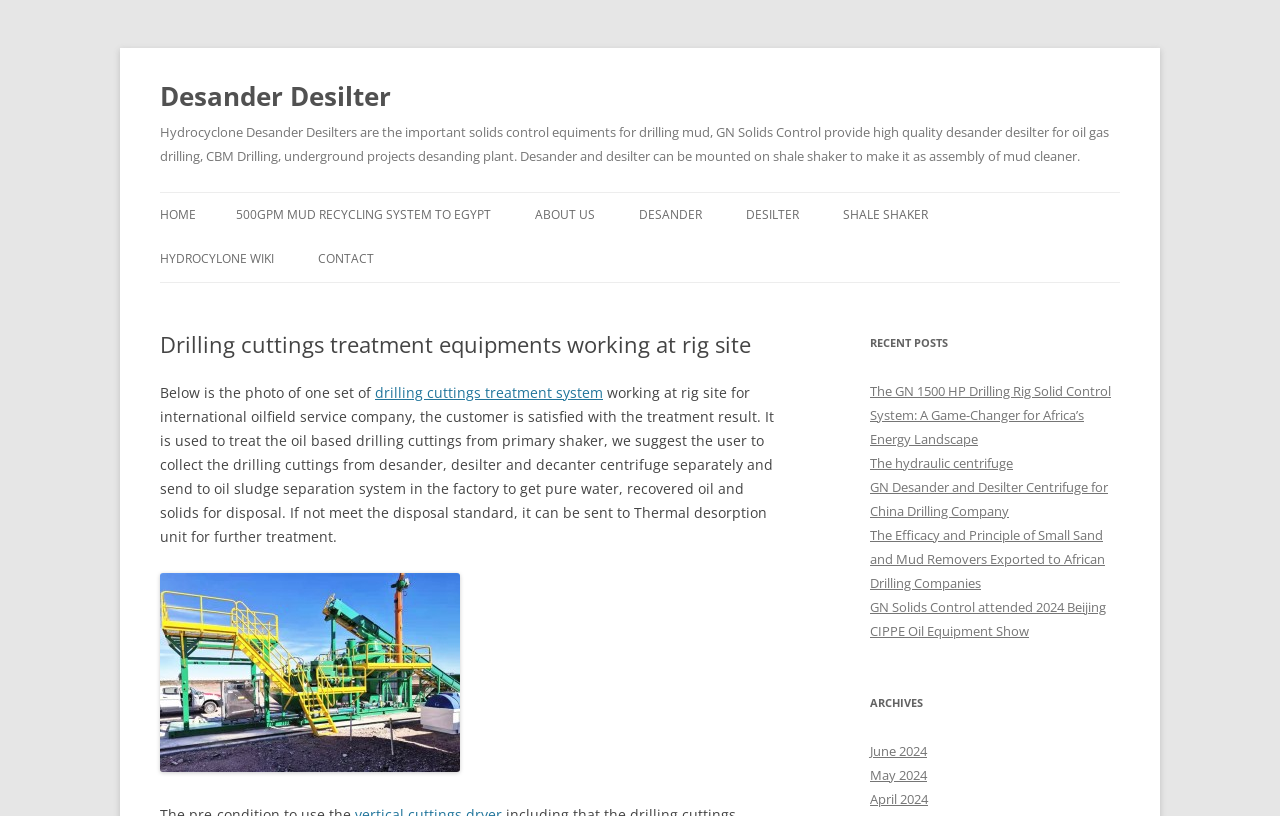Please predict the bounding box coordinates of the element's region where a click is necessary to complete the following instruction: "Learn more about HYDROCYLONE WIKI". The coordinates should be represented by four float numbers between 0 and 1, i.e., [left, top, right, bottom].

[0.125, 0.291, 0.214, 0.345]